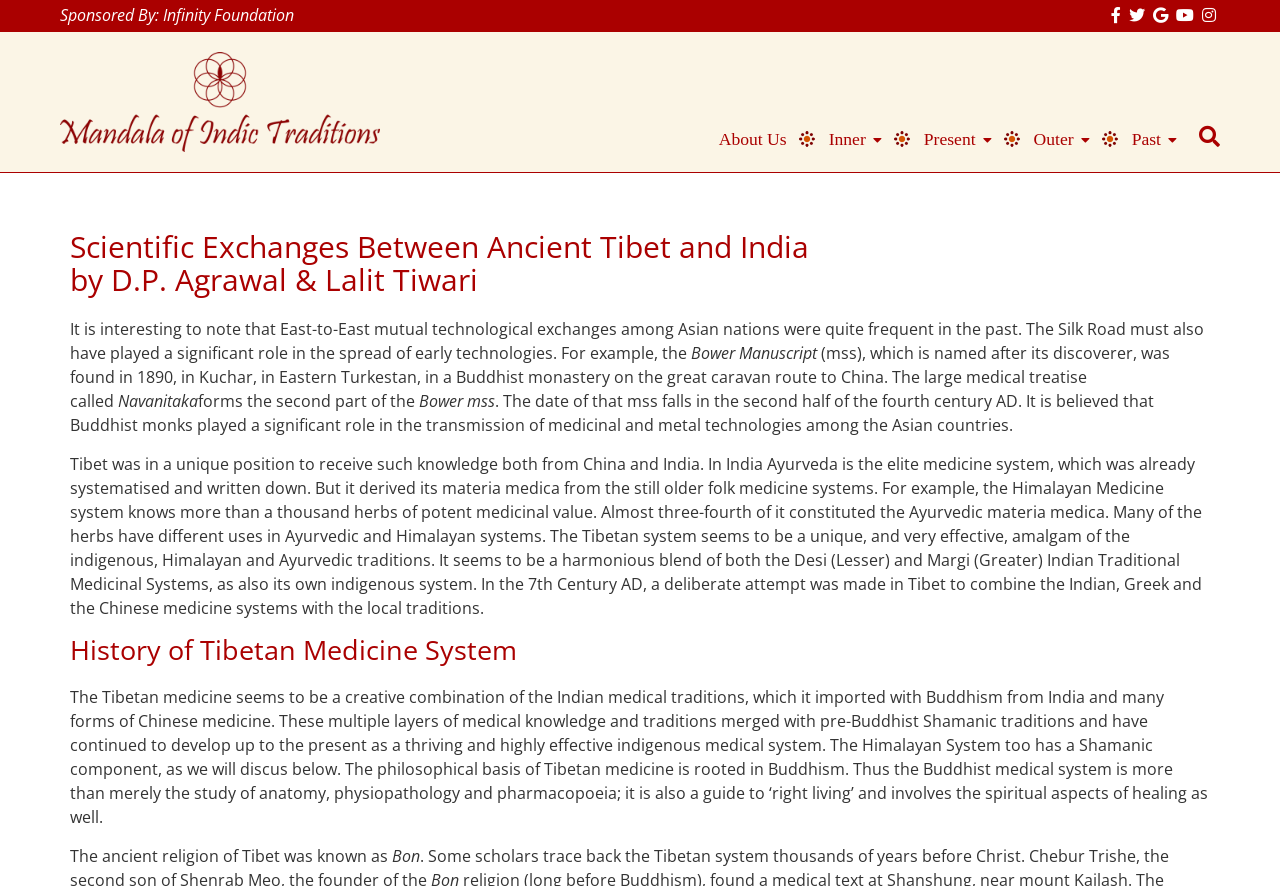What is the bounding box coordinate of the logo?
Answer the question with a single word or phrase derived from the image.

[0.047, 0.058, 0.297, 0.171]